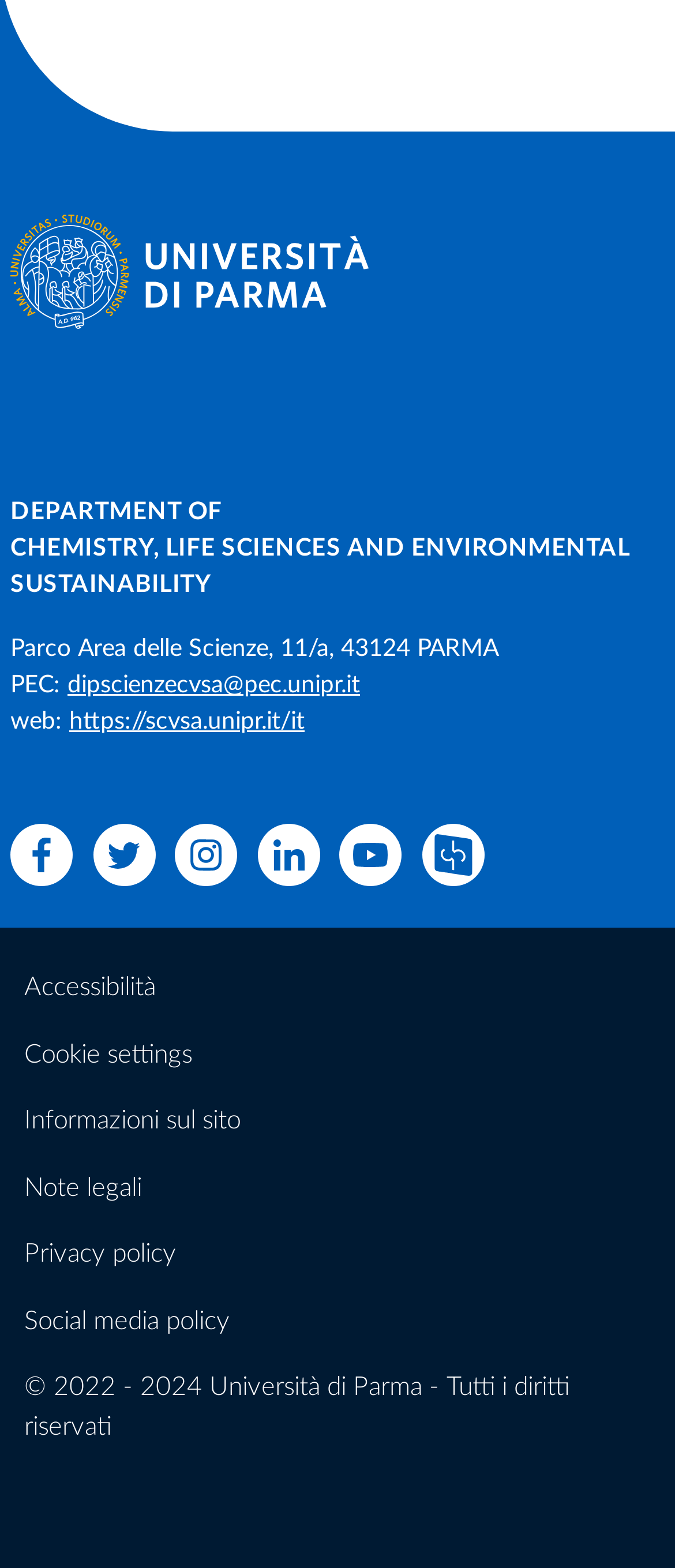Locate the UI element that matches the description Social media policy in the webpage screenshot. Return the bounding box coordinates in the format (top-left x, top-left y, bottom-right x, bottom-right y), with values ranging from 0 to 1.

[0.036, 0.831, 0.341, 0.856]